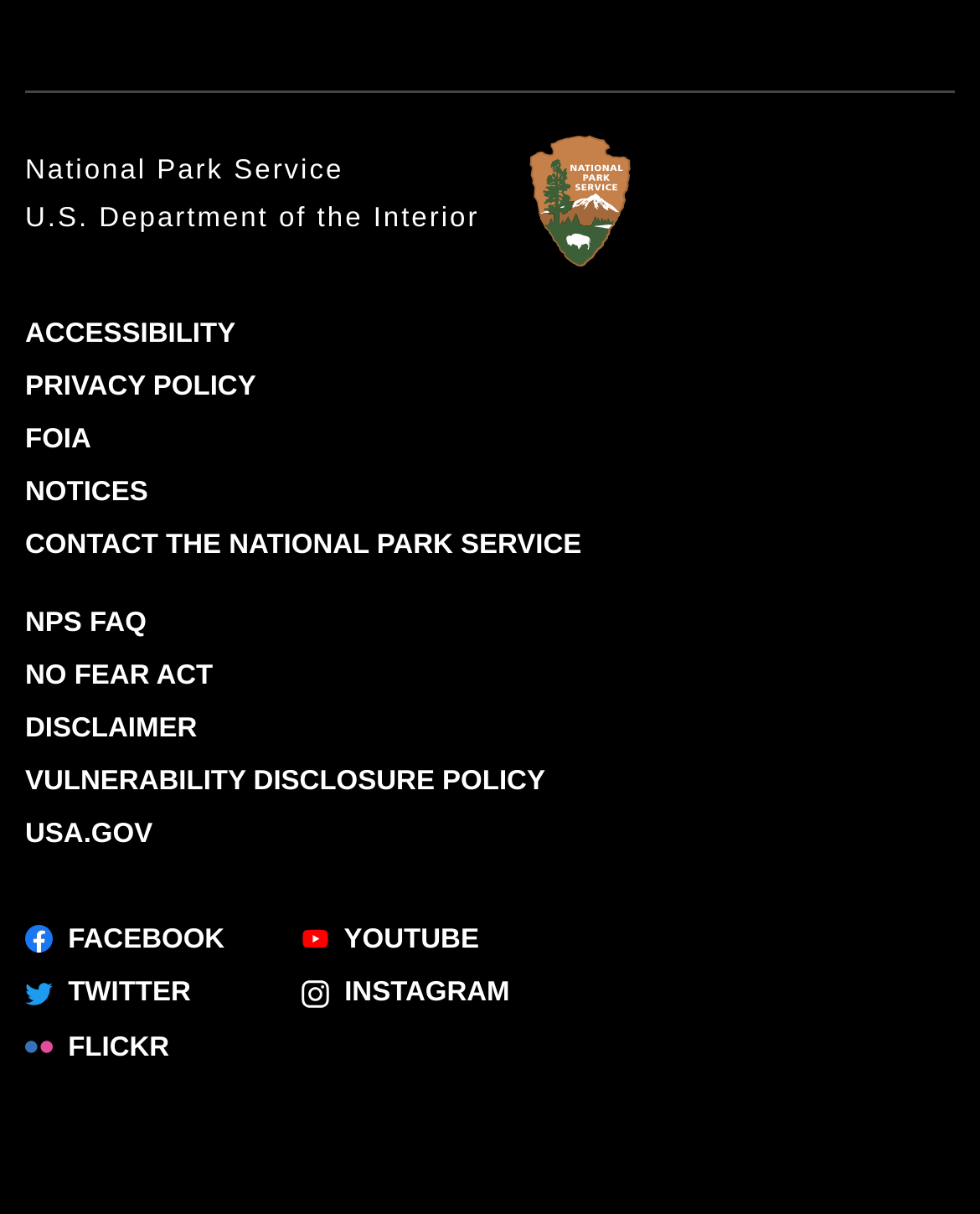Given the description of the UI element: "Privacy Policy", predict the bounding box coordinates in the form of [left, top, right, bottom], with each value being a float between 0 and 1.

[0.026, 0.307, 0.261, 0.332]